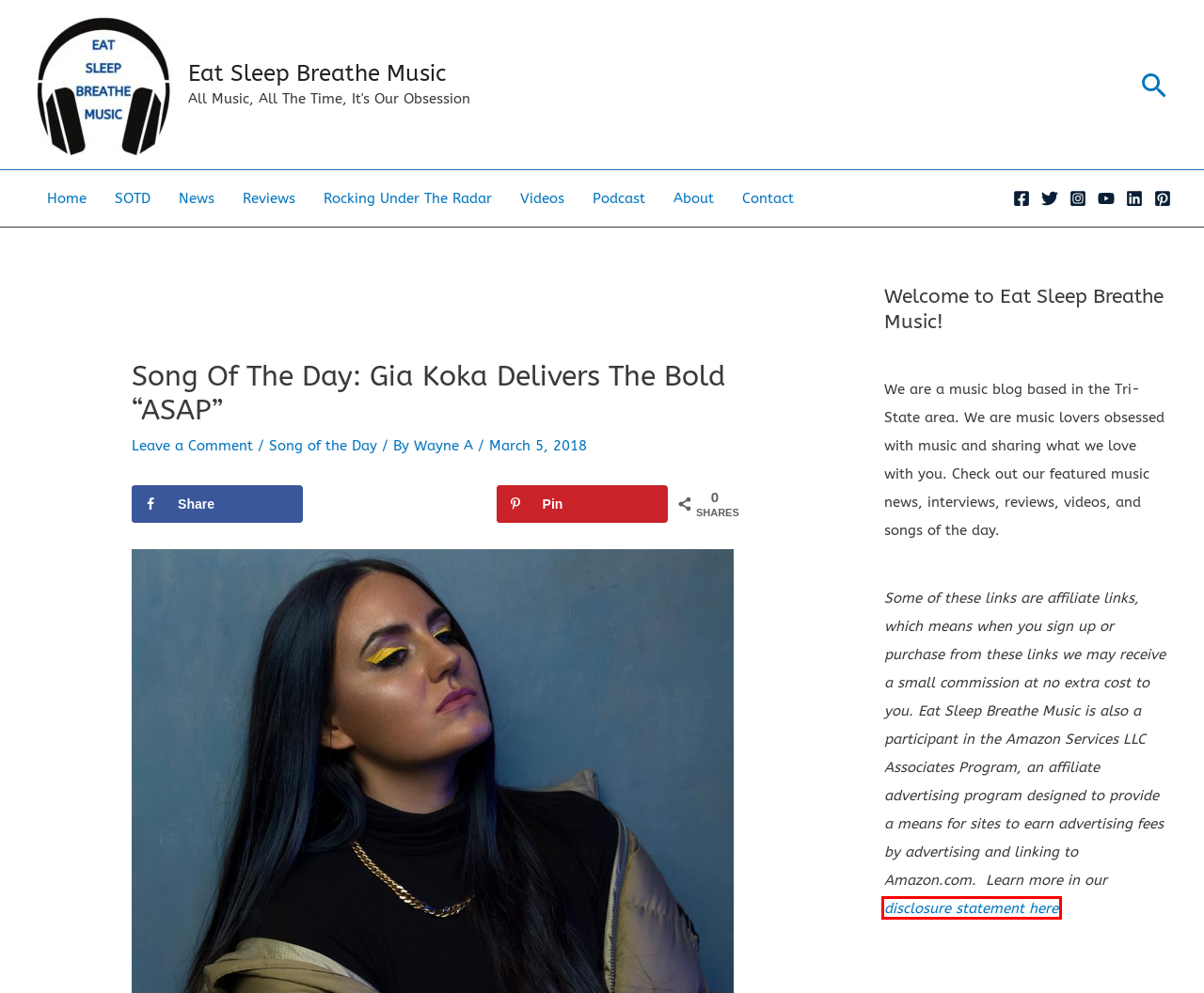You are presented with a screenshot of a webpage containing a red bounding box around an element. Determine which webpage description best describes the new webpage after clicking on the highlighted element. Here are the candidates:
A. Song Of The Day: Different Heaven Is Dreamy With “Goodbye” – Eat Sleep Breathe Music
B. Podcast – Eat Sleep Breathe Music
C. Terms and Conditions – Eat Sleep Breathe Music
D. Eat Sleep Breathe Music – All Music, All The Time, It's Our Obsession
E. Disclaimer – Eat Sleep Breathe Music
F. Wayne A – Eat Sleep Breathe Music
G. Privacy Policy – Eat Sleep Breathe Music
H. Contact – Eat Sleep Breathe Music

E